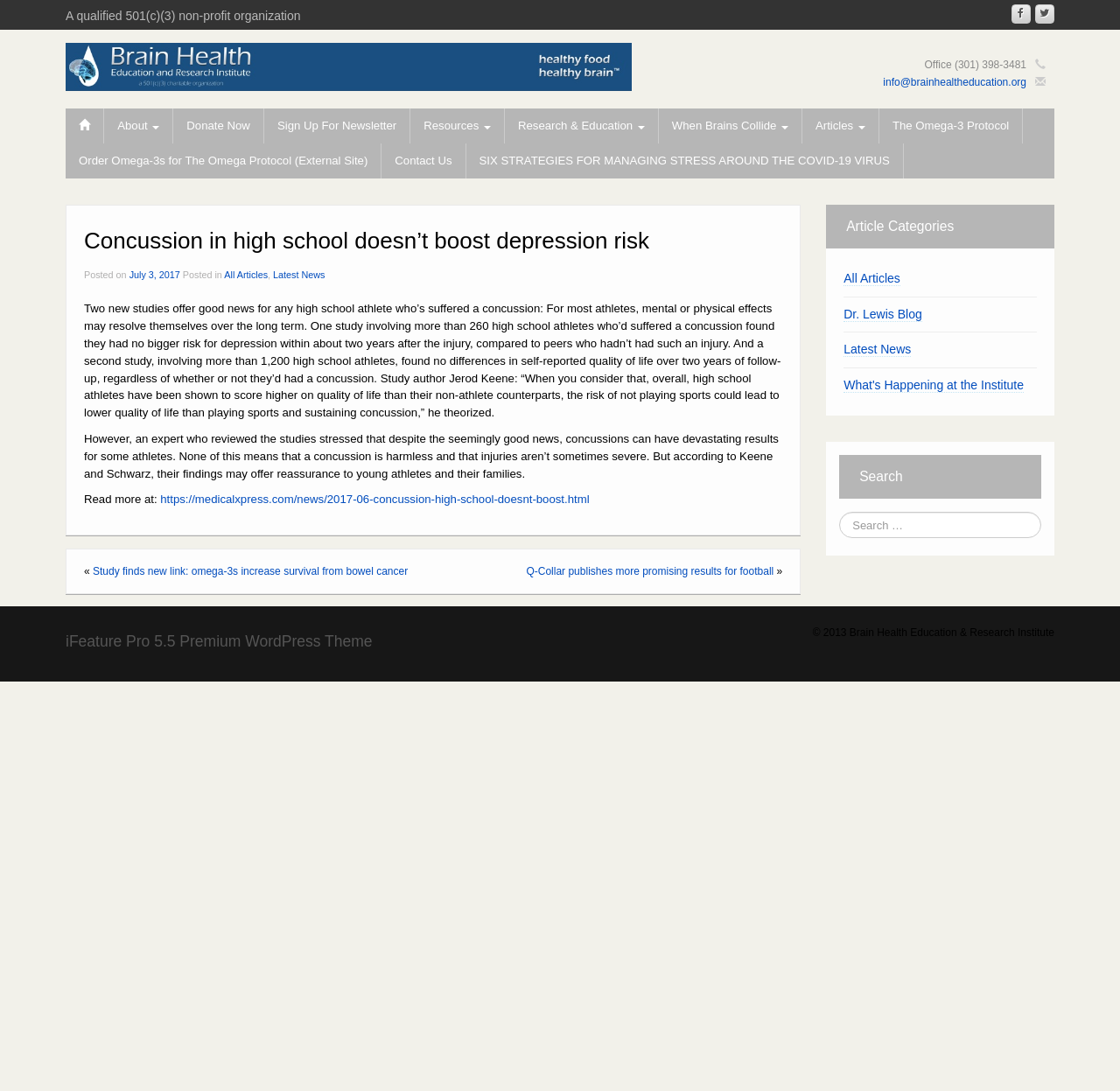Find the bounding box coordinates of the area to click in order to follow the instruction: "Click the 'About' link".

[0.093, 0.099, 0.154, 0.132]